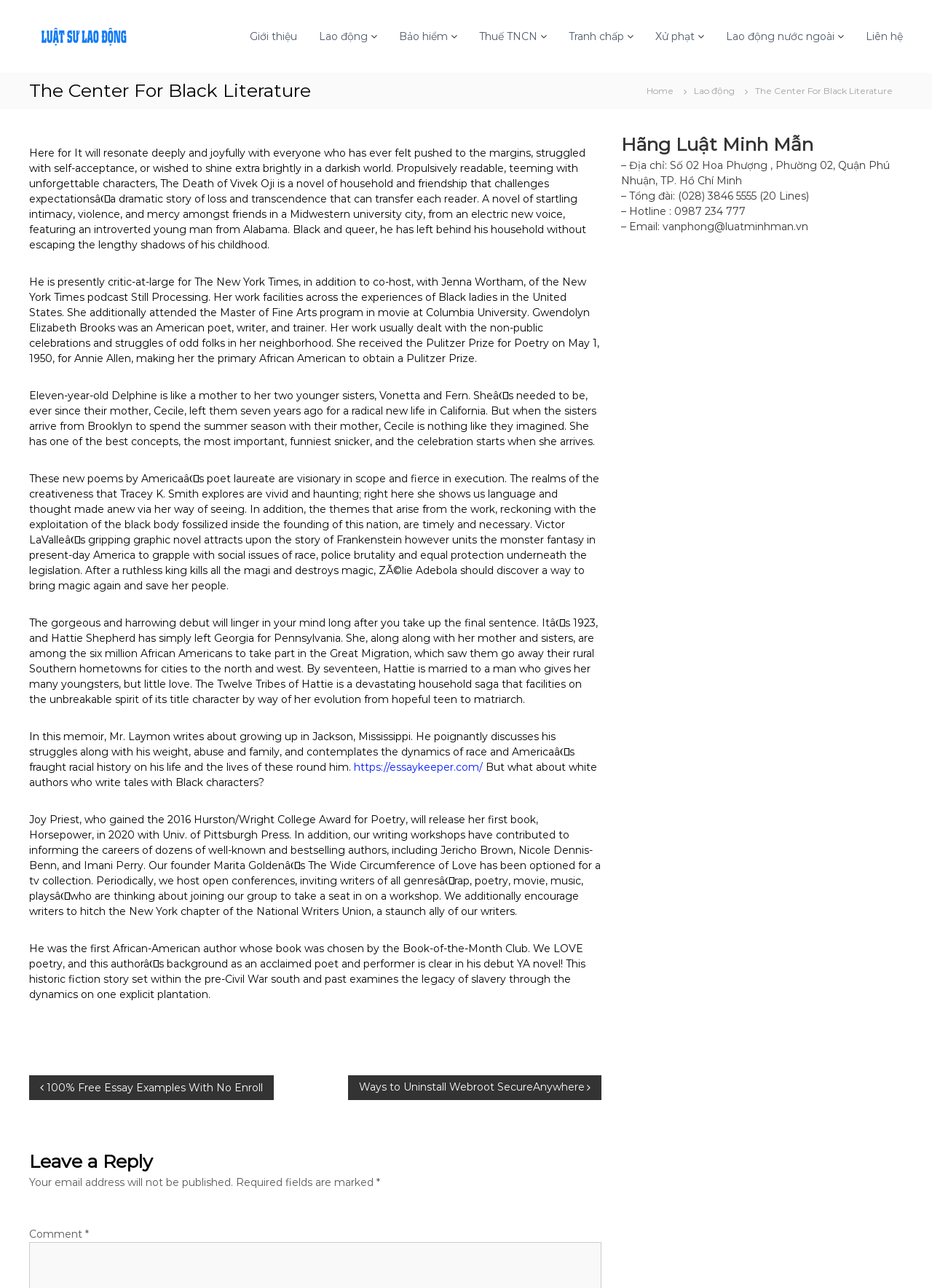Please identify and generate the text content of the webpage's main heading.

The Center For Black Literature